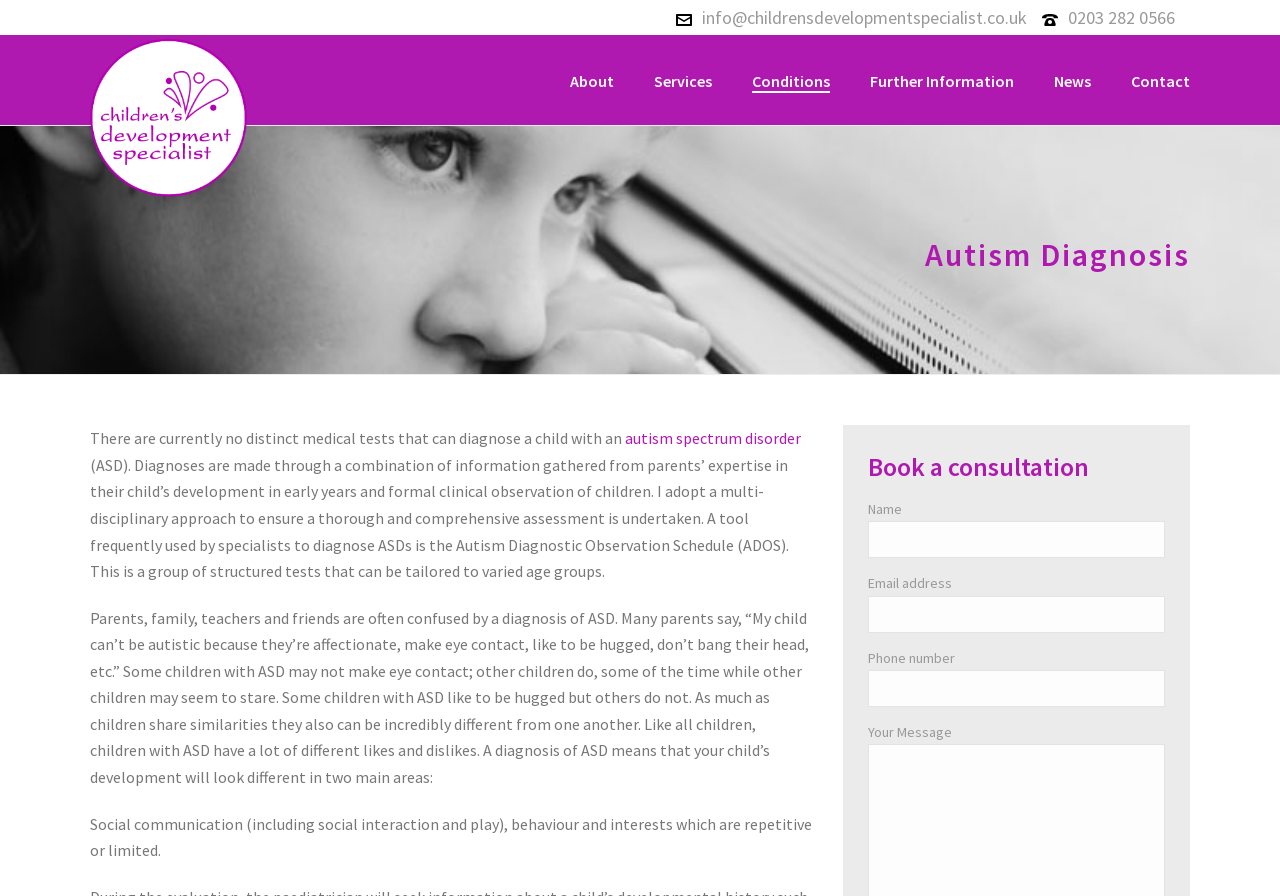Find and provide the bounding box coordinates for the UI element described here: "name="your-name"". The coordinates should be given as four float numbers between 0 and 1: [left, top, right, bottom].

[0.678, 0.582, 0.91, 0.623]